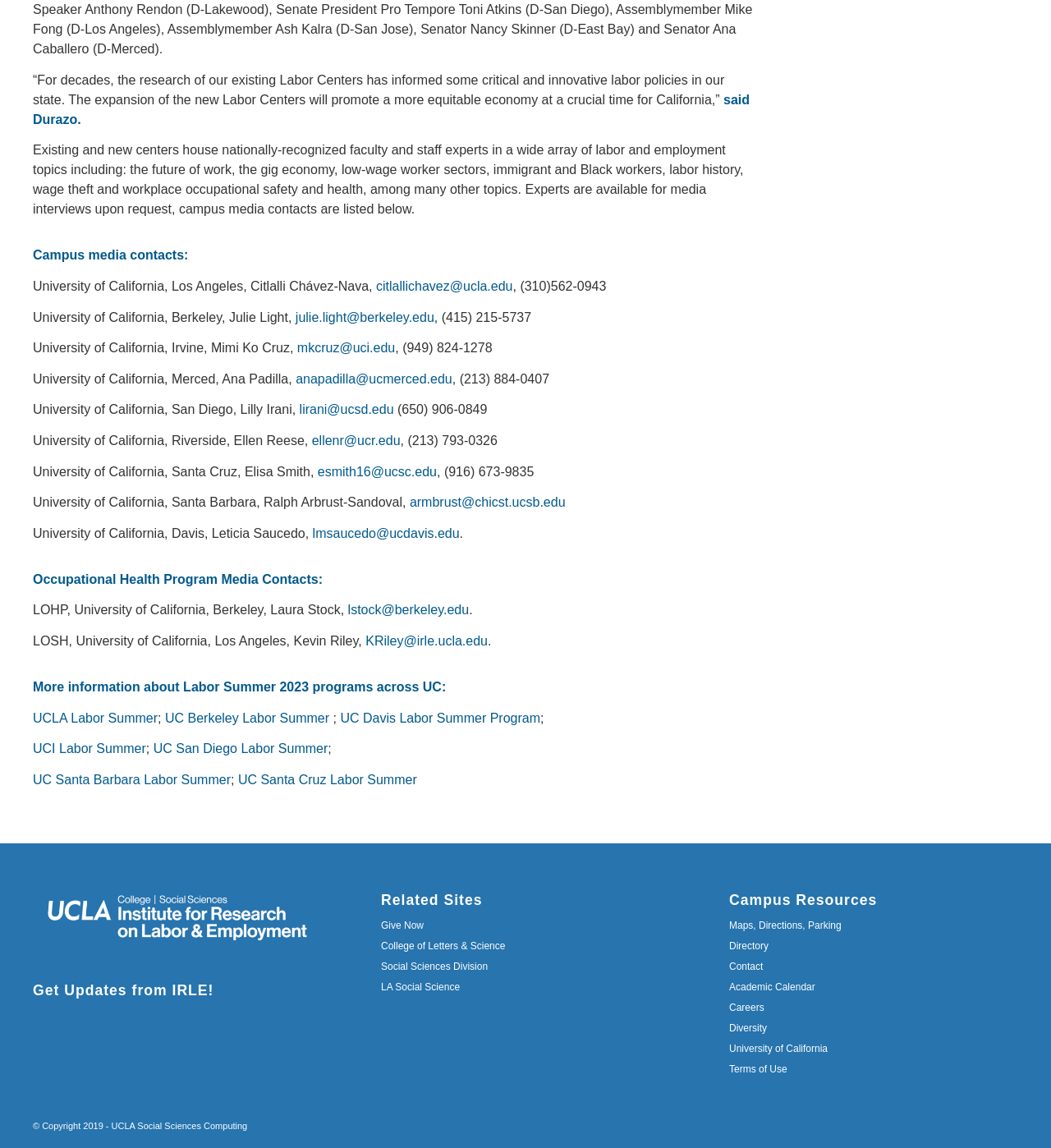Answer the question in one word or a short phrase:
How many related sites are listed?

5